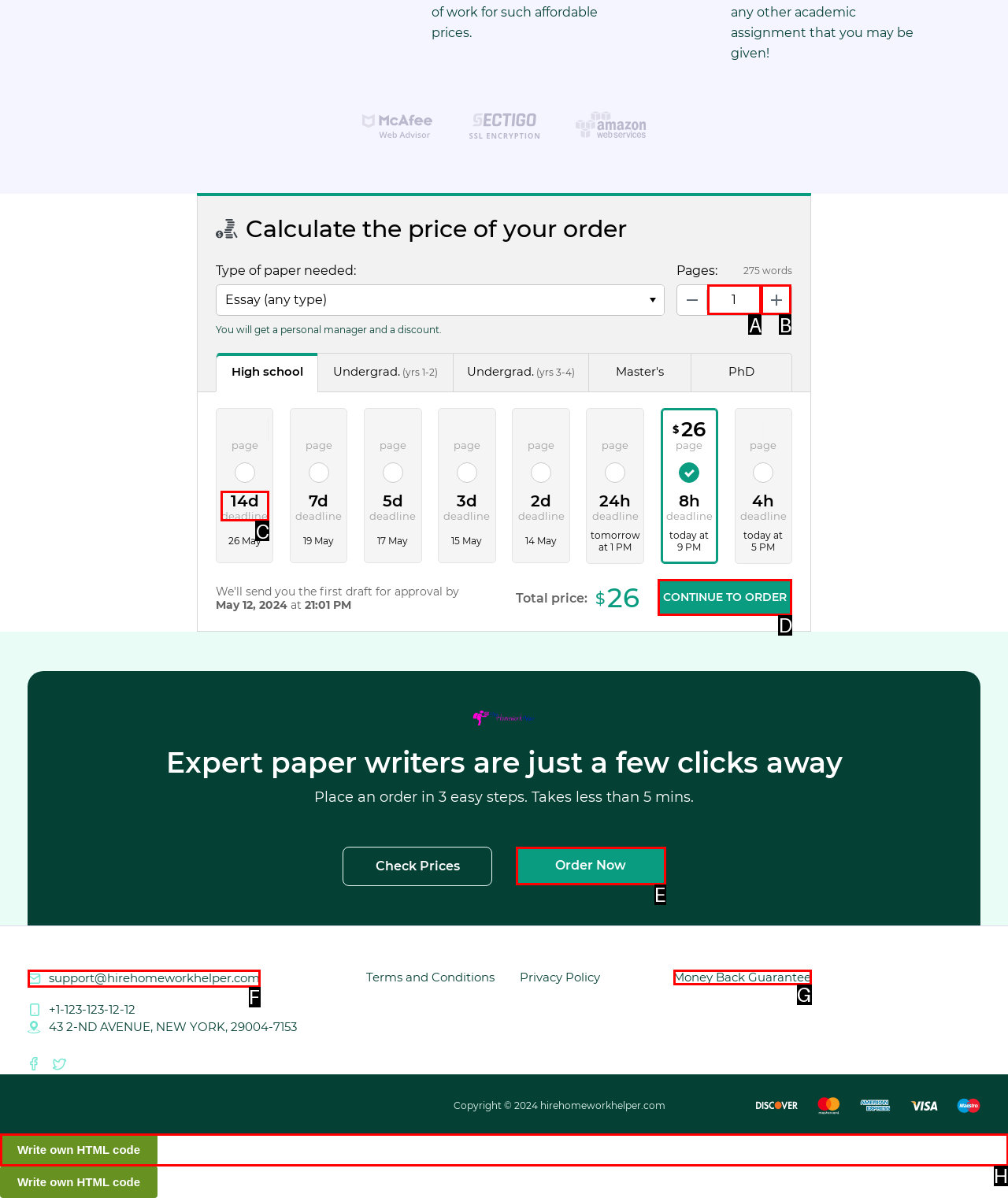Decide which HTML element to click to complete the task: Choose the deadline Provide the letter of the appropriate option.

C